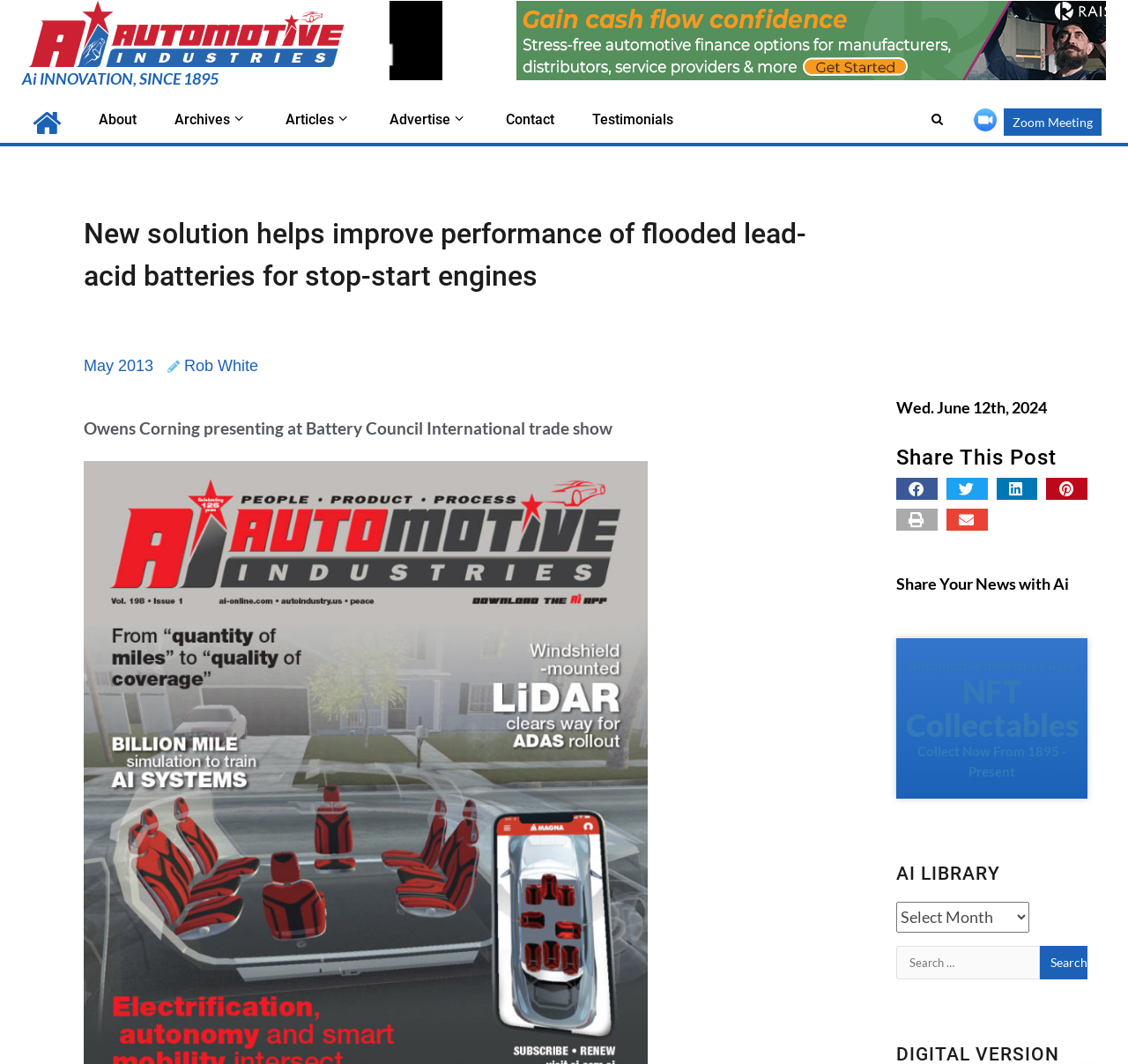Pinpoint the bounding box coordinates of the clickable element needed to complete the instruction: "Read the article from May 2013". The coordinates should be provided as four float numbers between 0 and 1: [left, top, right, bottom].

[0.074, 0.333, 0.136, 0.355]